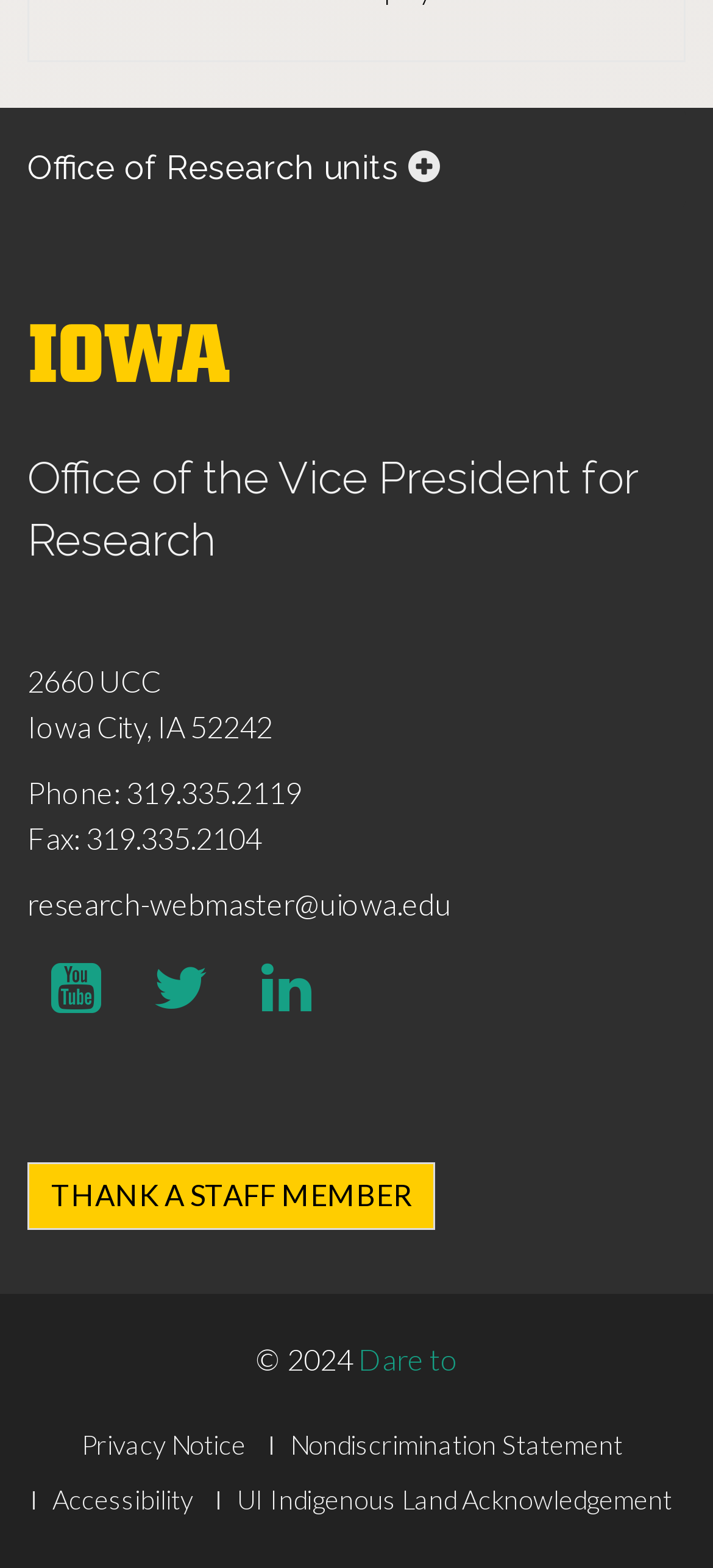Can you find the bounding box coordinates for the element that needs to be clicked to execute this instruction: "Contact the research office via email"? The coordinates should be given as four float numbers between 0 and 1, i.e., [left, top, right, bottom].

[0.038, 0.565, 0.633, 0.588]